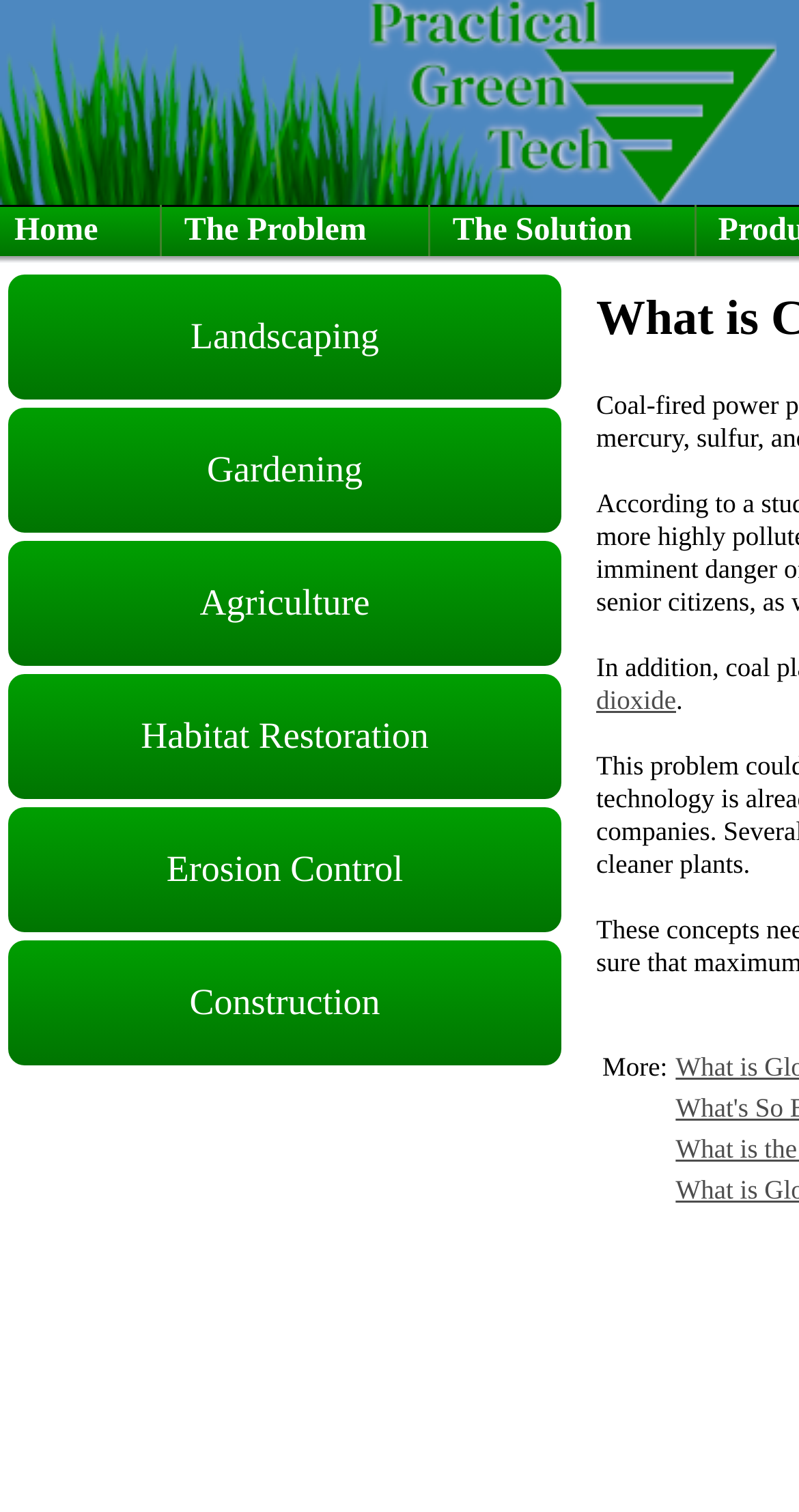Please specify the bounding box coordinates of the clickable section necessary to execute the following command: "go to home page".

[0.0, 0.136, 0.202, 0.169]